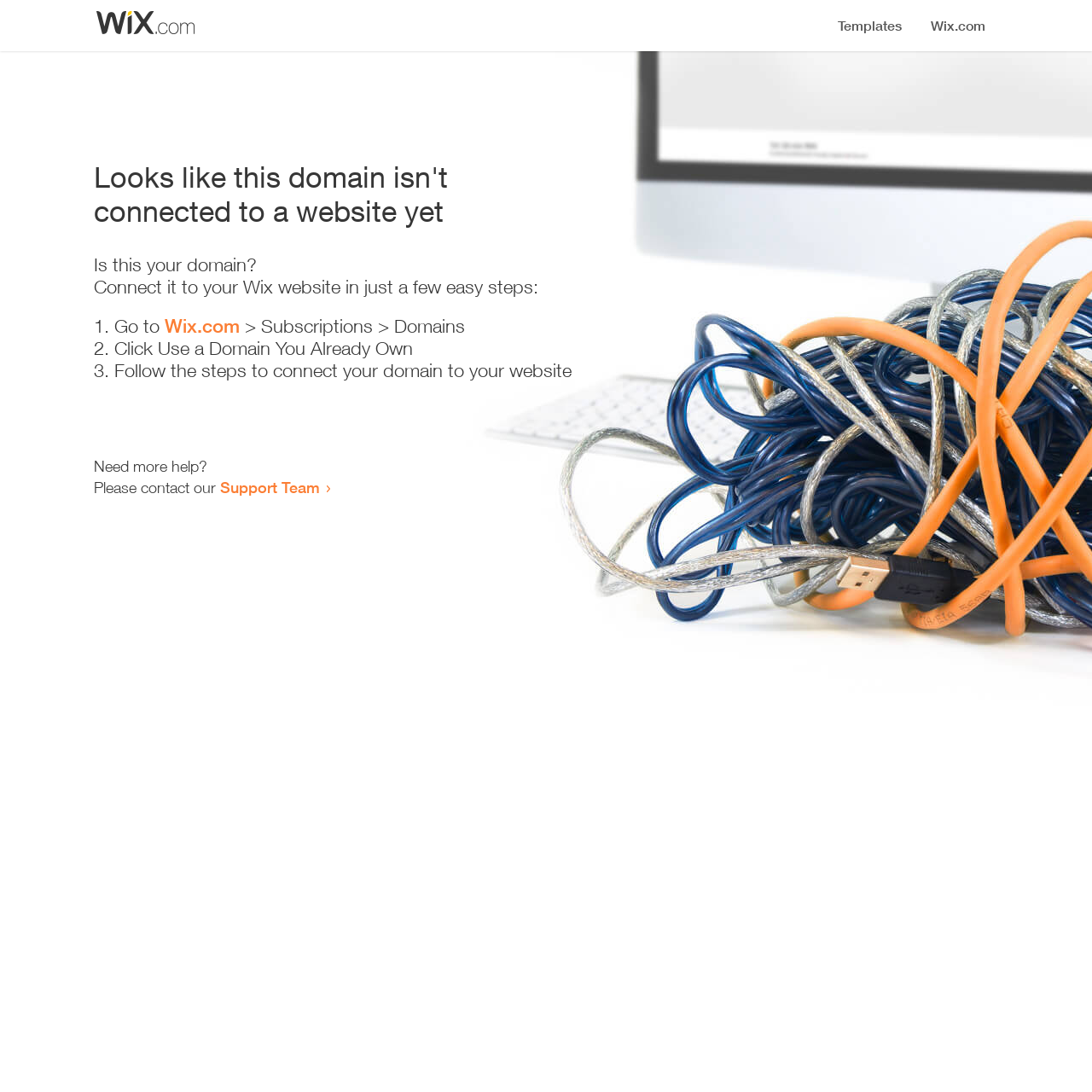Reply to the question with a single word or phrase:
What is the first step to connect the domain?

Go to Wix.com